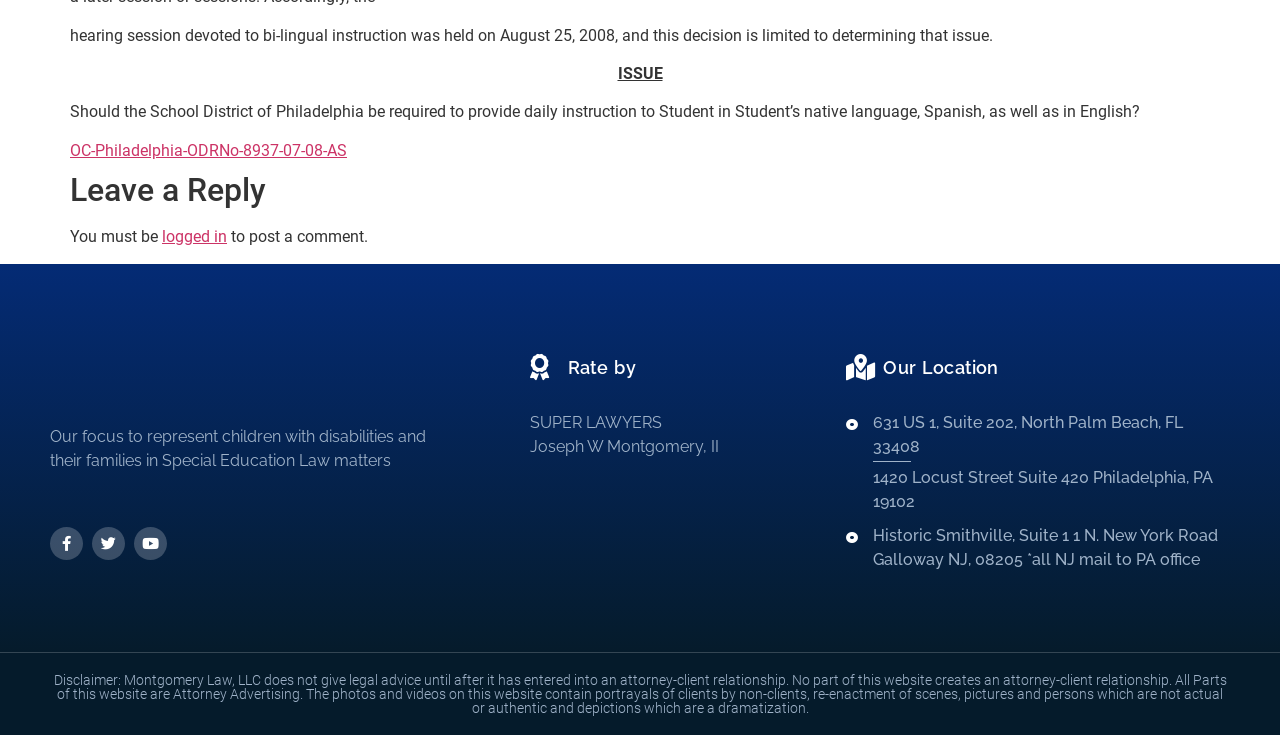Respond with a single word or phrase for the following question: 
What is the issue being discussed on this webpage?

Bilingual instruction